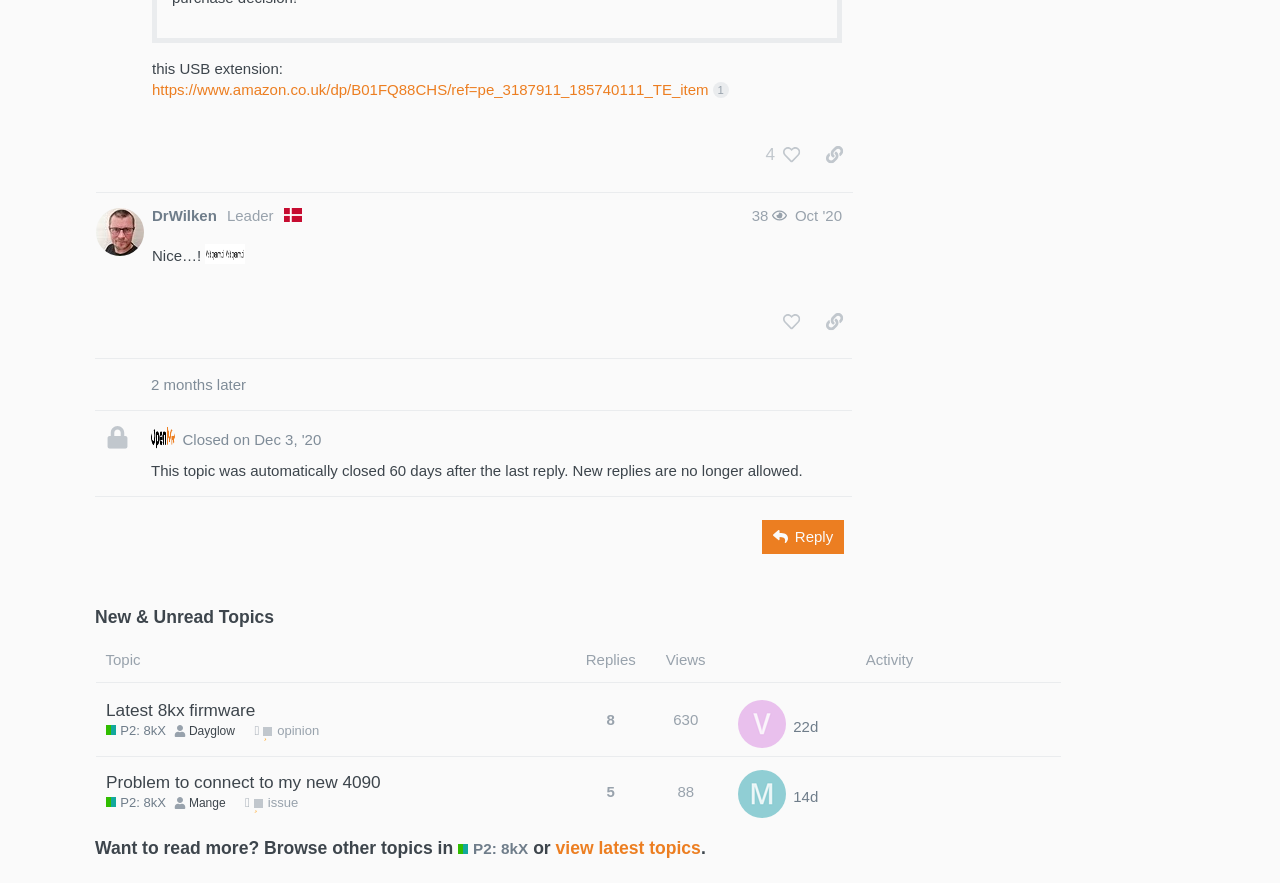What is the topic of post #3?
Offer a detailed and exhaustive answer to the question.

I found the topic of post #3 by looking at the text content of the post, which is 'Nice…!'.